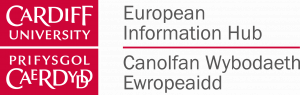What is the focus of the European Information Hub?
Using the image as a reference, give an elaborate response to the question.

The text 'European Information Hub' is presented below the university's name, indicating the hub's focus on providing access to European resources and information.